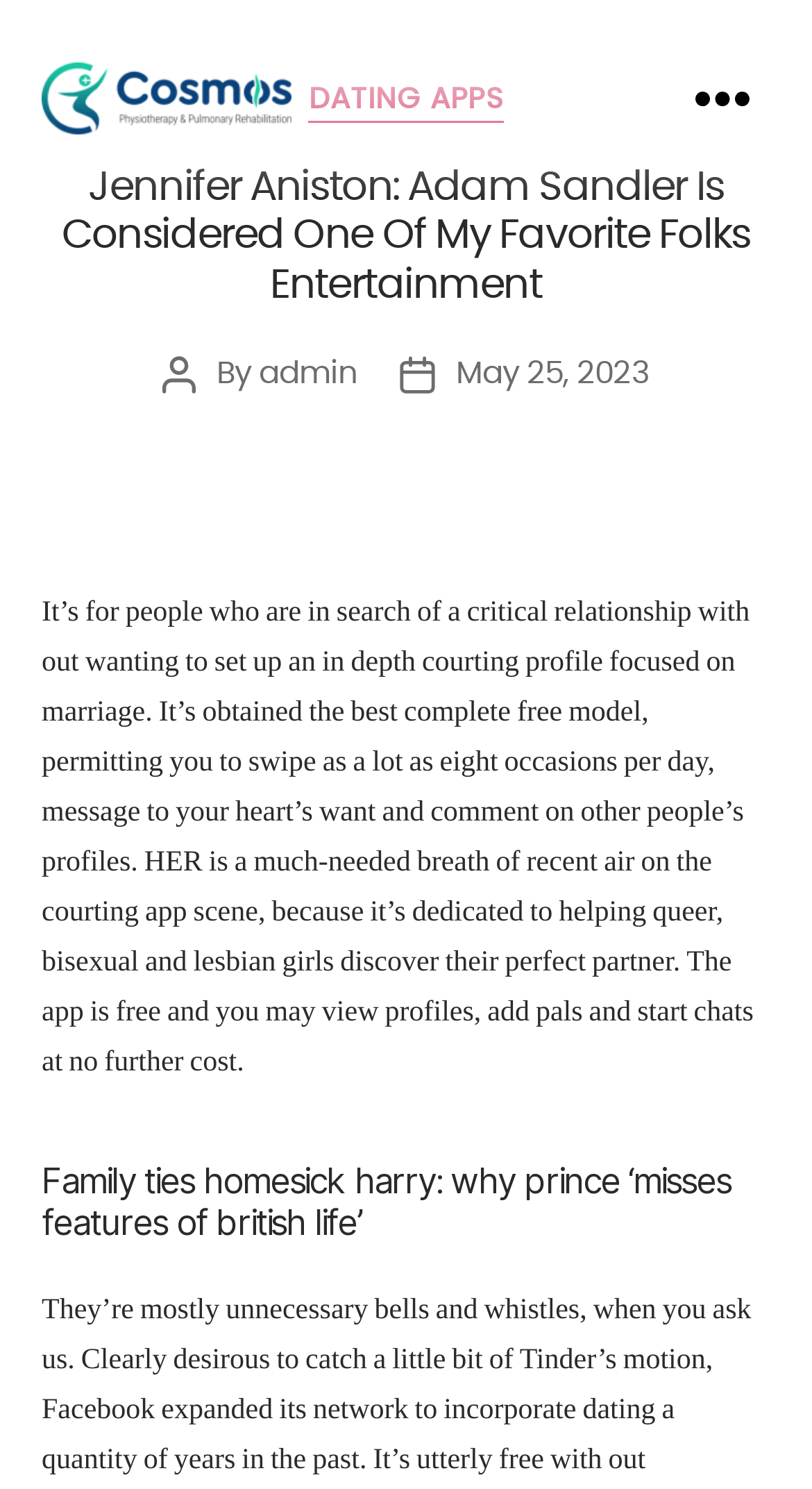Give a short answer to this question using one word or a phrase:
What is the name of the app mentioned in the article?

HER